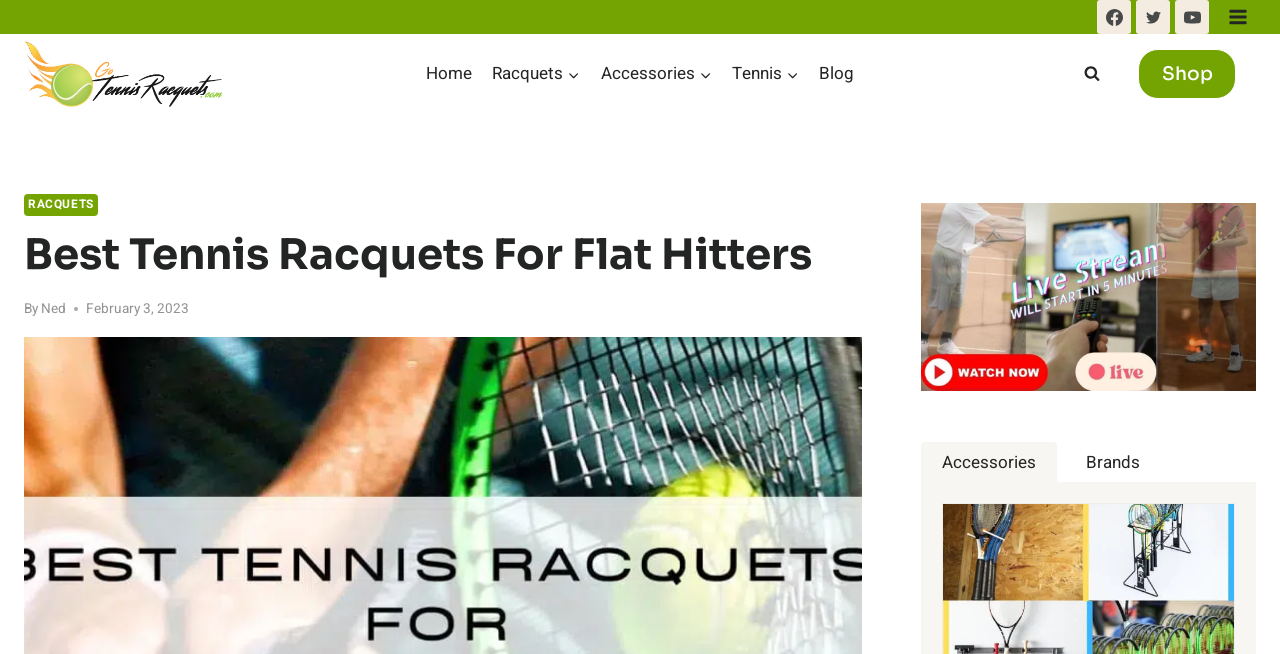Provide the bounding box coordinates of the UI element that matches the description: "Shop".

[0.889, 0.074, 0.966, 0.152]